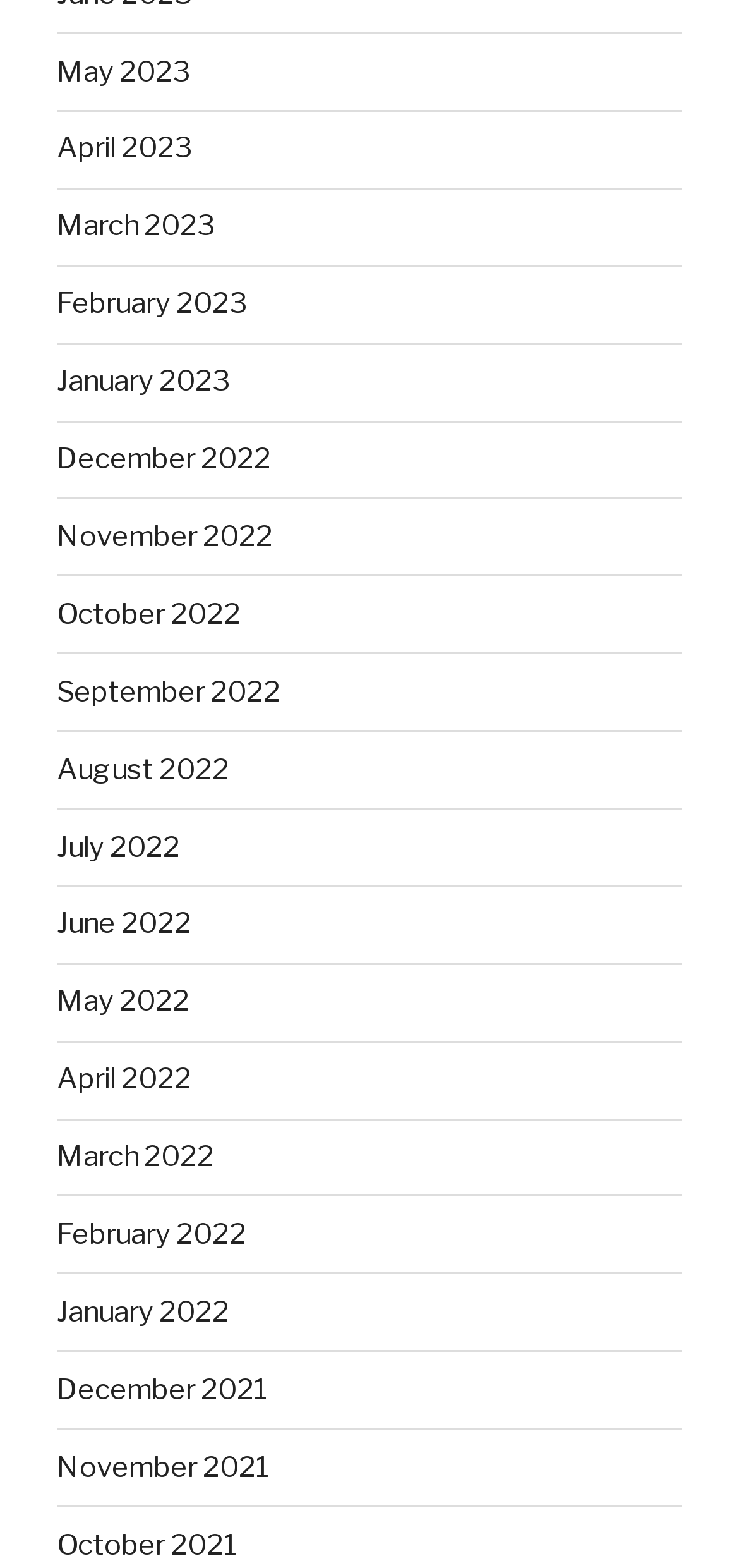Please indicate the bounding box coordinates of the element's region to be clicked to achieve the instruction: "view November 2021". Provide the coordinates as four float numbers between 0 and 1, i.e., [left, top, right, bottom].

[0.077, 0.925, 0.367, 0.946]